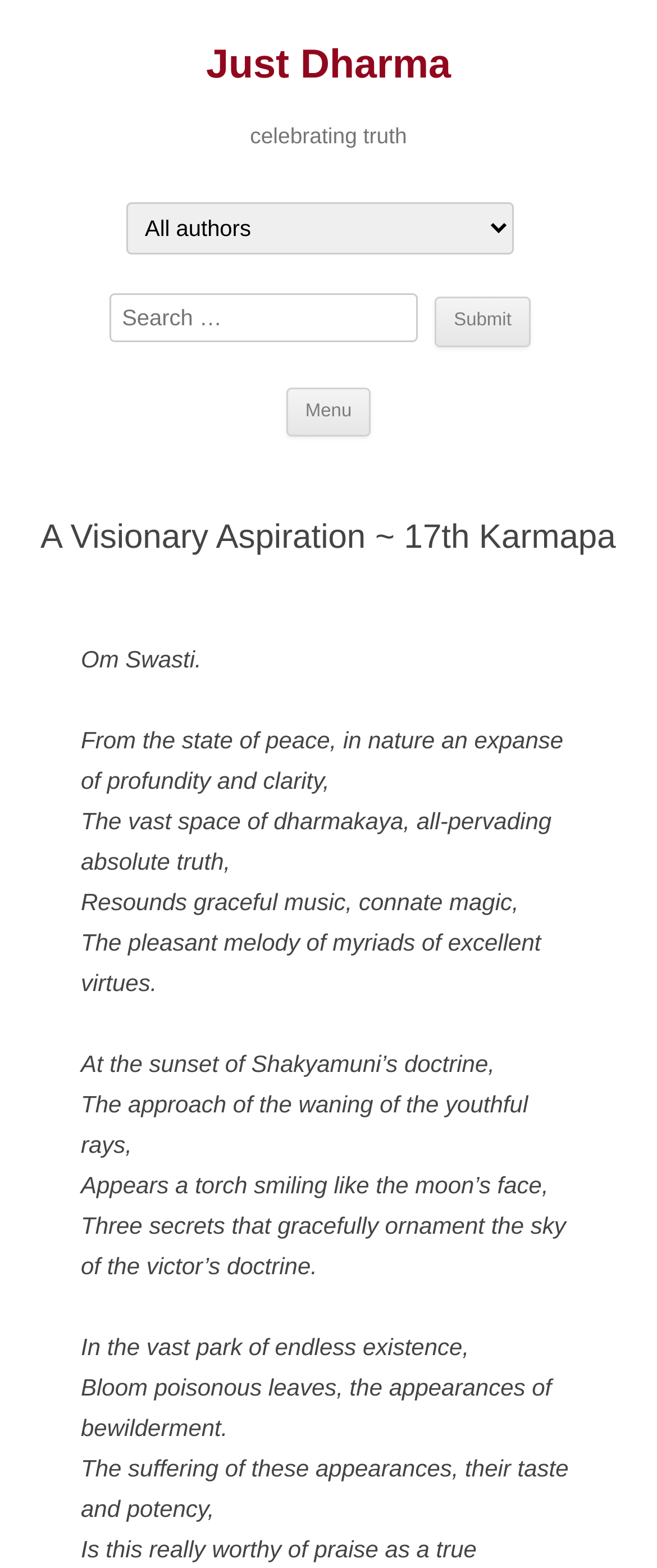Describe every aspect of the webpage in a detailed manner.

This webpage is titled "A Visionary Aspiration ~ 17th Karmapa - Just Dharma" and has a prominent heading "Just Dharma" at the top left corner. Below it, there is another heading "celebrating truth". On the top right side, there is a search bar with a combobox and a submit button. 

Underneath the search bar, there is a heading "Menu" and a link "Skip to content". The main content of the webpage is divided into sections, with a header that contains the title "A Visionary Aspiration ~ 17th Karmapa". 

Below the header, there are nine paragraphs of text, each describing a poetic and philosophical passage. The text starts with "Om Swasti" and continues to describe a state of peace, nature, and the concept of dharmakaya. The passages also mention music, magic, and virtues, and then transition to describe the decline of a doctrine and the appearance of a new torch. The text concludes by describing a vast park of existence and the suffering of bewilderment.